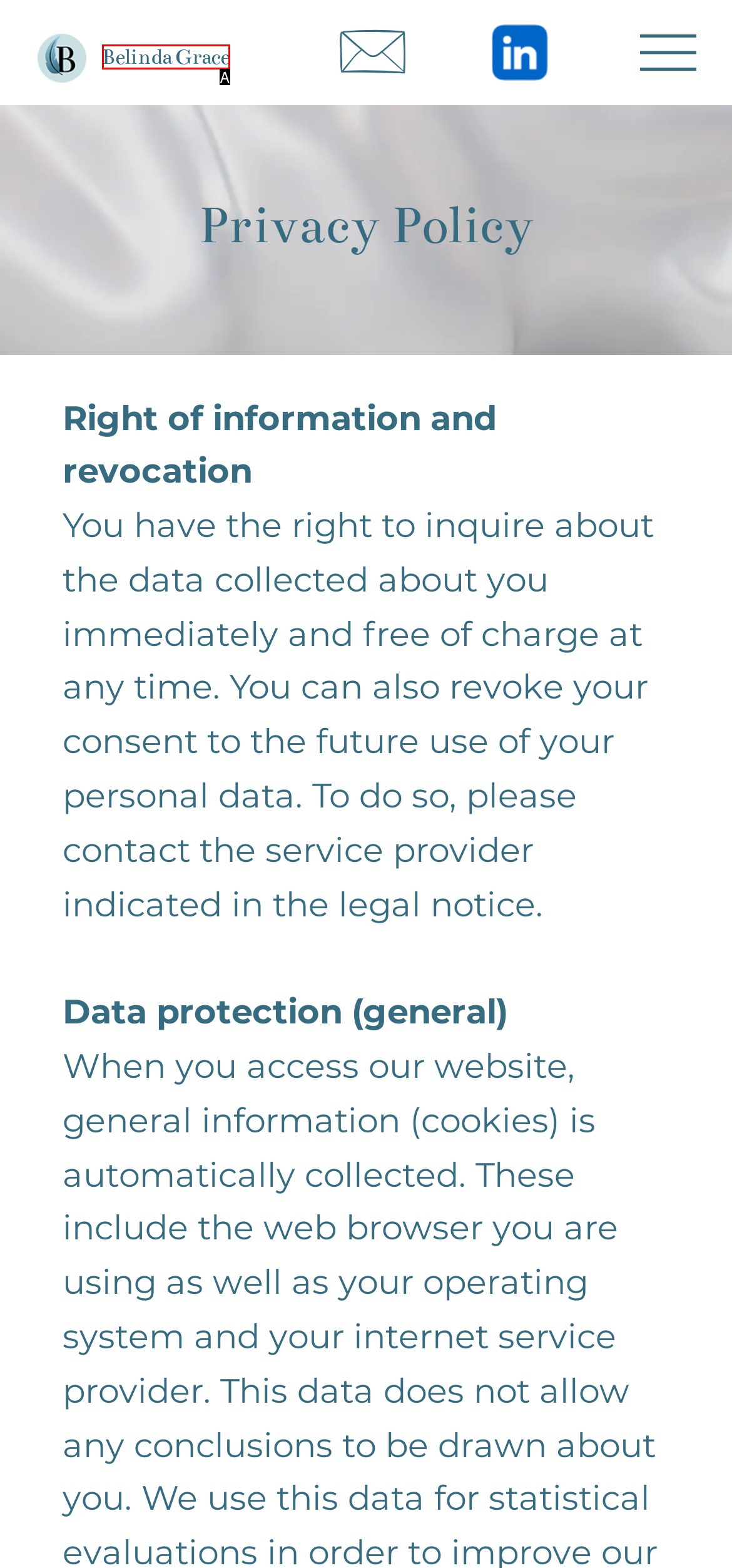Identify which option matches the following description: Belinda Grace
Answer by giving the letter of the correct option directly.

A